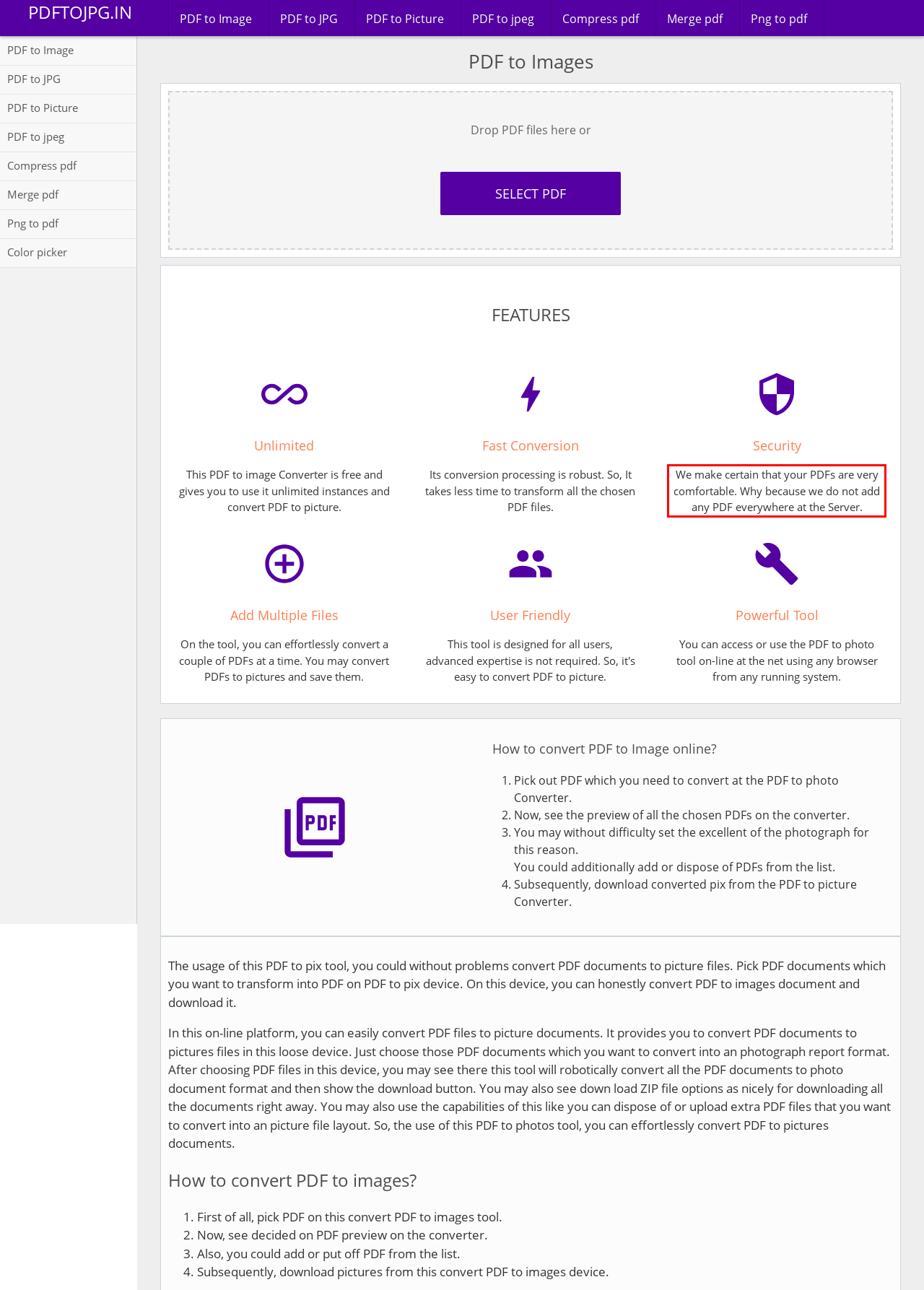Identify the red bounding box in the webpage screenshot and perform OCR to generate the text content enclosed.

We make certain that your PDFs are very comfortable. Why because we do not add any PDF everywhere at the Server.